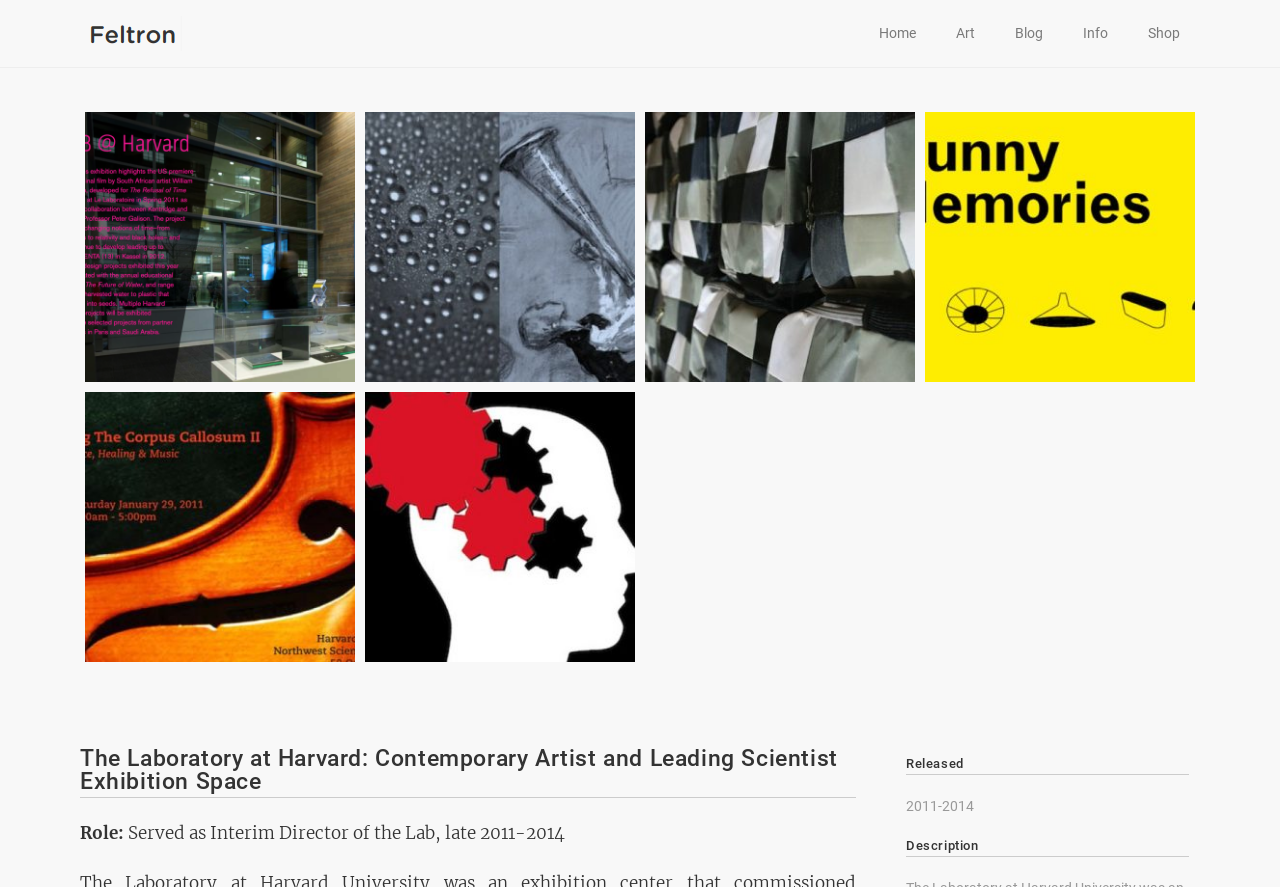Identify the bounding box coordinates of the region that should be clicked to execute the following instruction: "go to the Info page".

[0.83, 0.011, 0.881, 0.064]